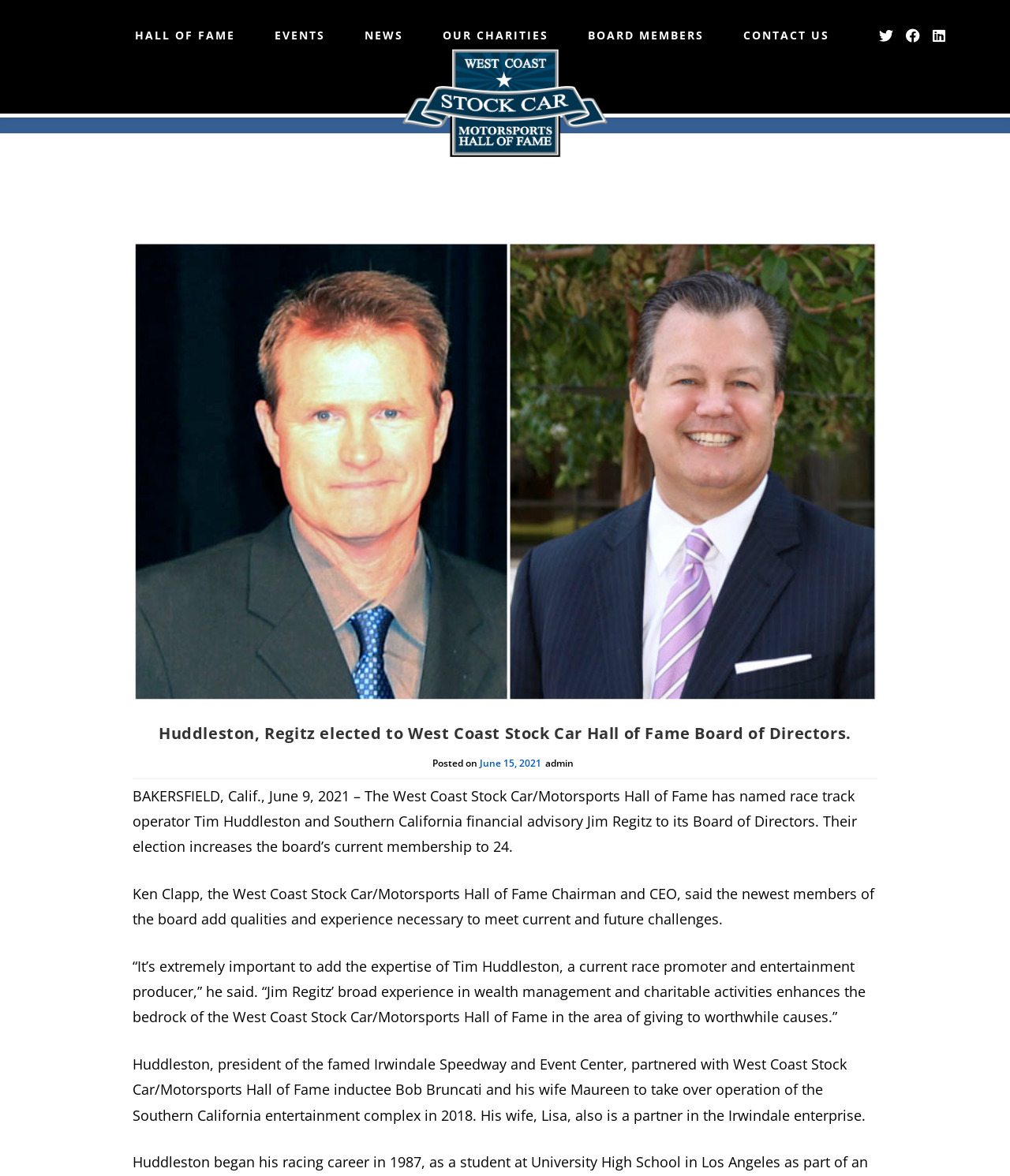Identify the bounding box coordinates of the region that needs to be clicked to carry out this instruction: "Click on HALL OF FAME". Provide these coordinates as four float numbers ranging from 0 to 1, i.e., [left, top, right, bottom].

[0.114, 0.017, 0.252, 0.044]